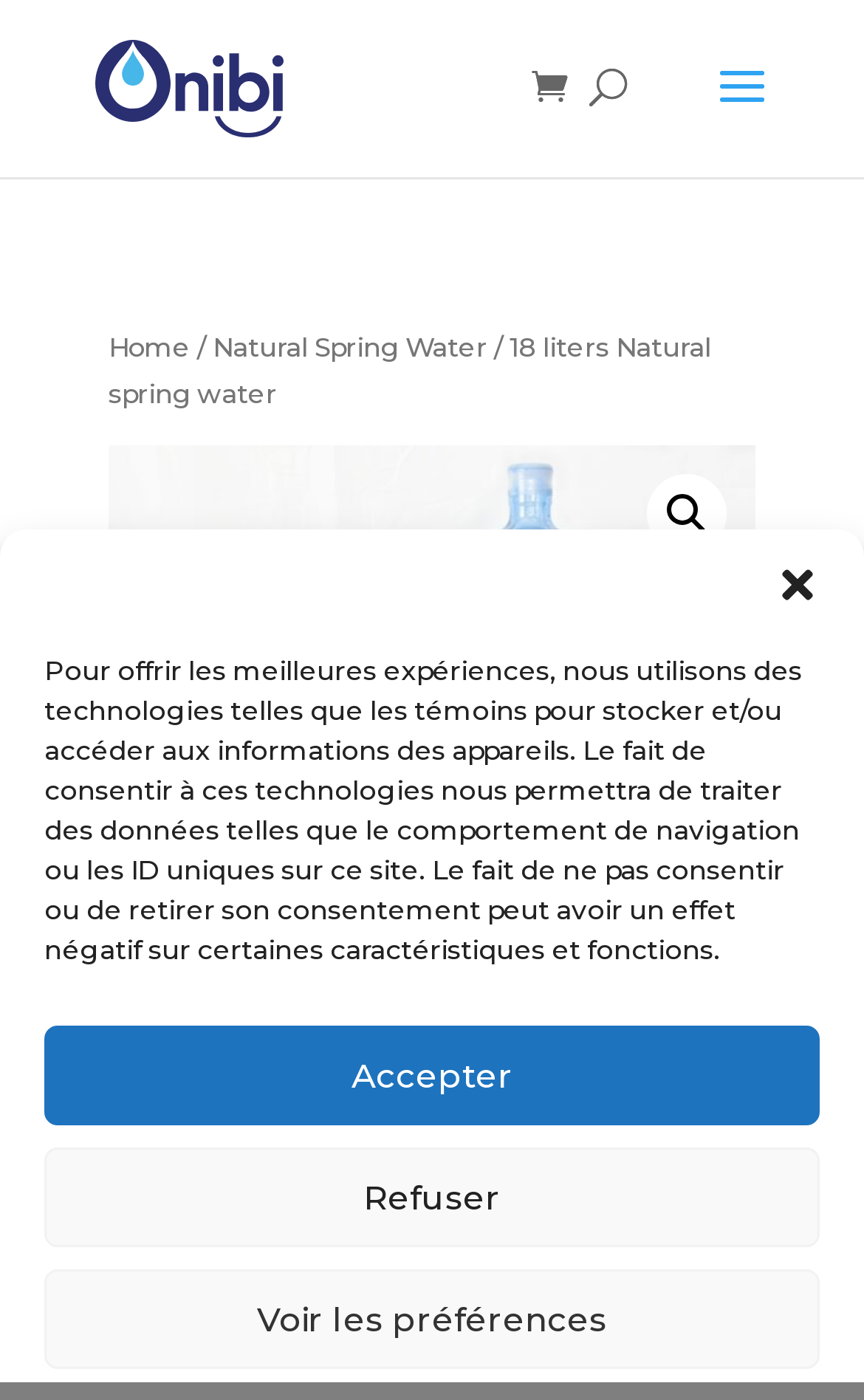What is the purpose of the buttons 'Accepter', 'Refuser', and 'Voir les préférences'? Observe the screenshot and provide a one-word or short phrase answer.

Cookie consent